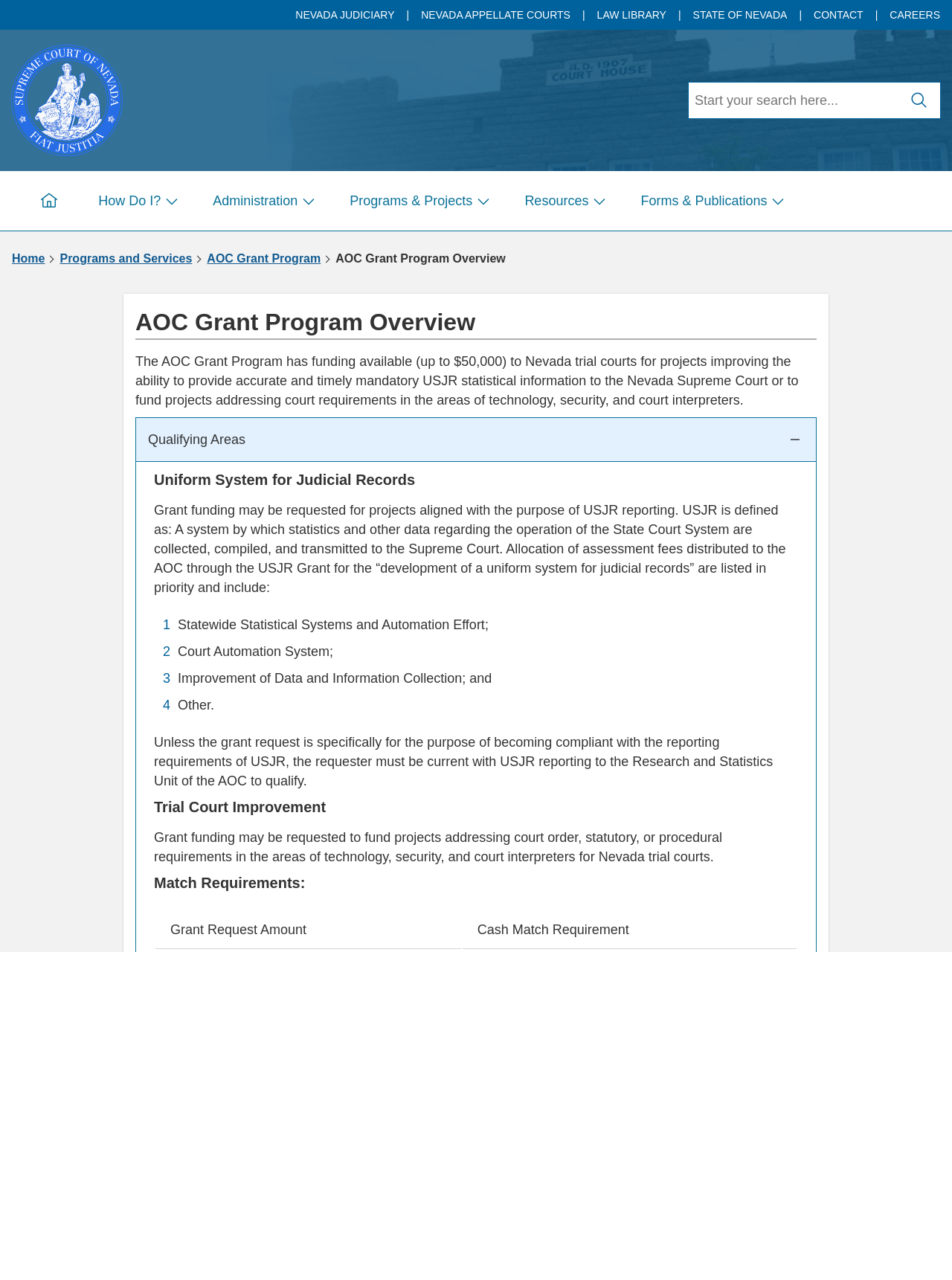Please reply to the following question using a single word or phrase: 
What is the maximum grant amount available?

$50,000